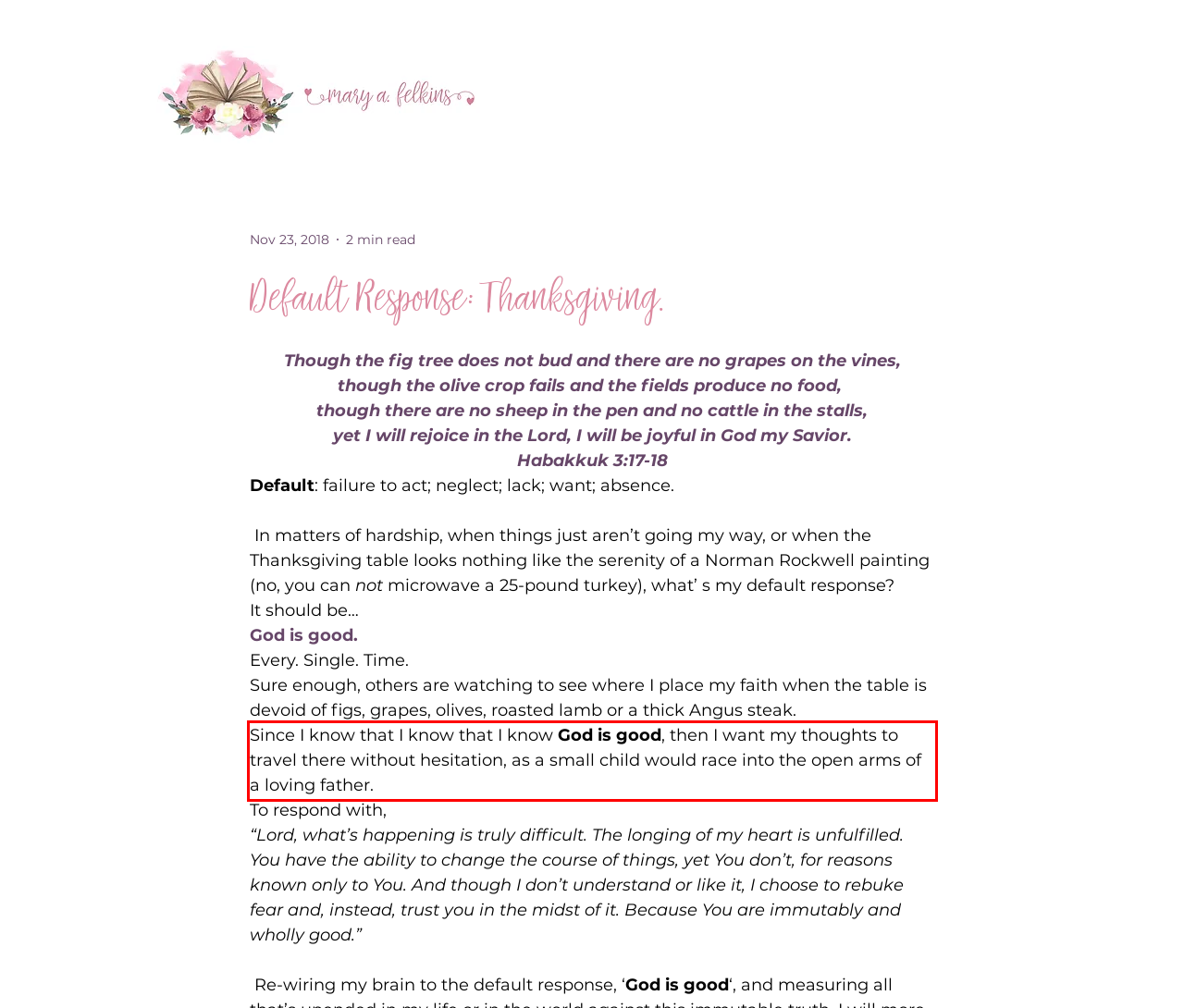Examine the screenshot of the webpage, locate the red bounding box, and perform OCR to extract the text contained within it.

Since I know that I know that I know God is good, then I want my thoughts to travel there without hesitation, as a small child would race into the open arms of a loving father.